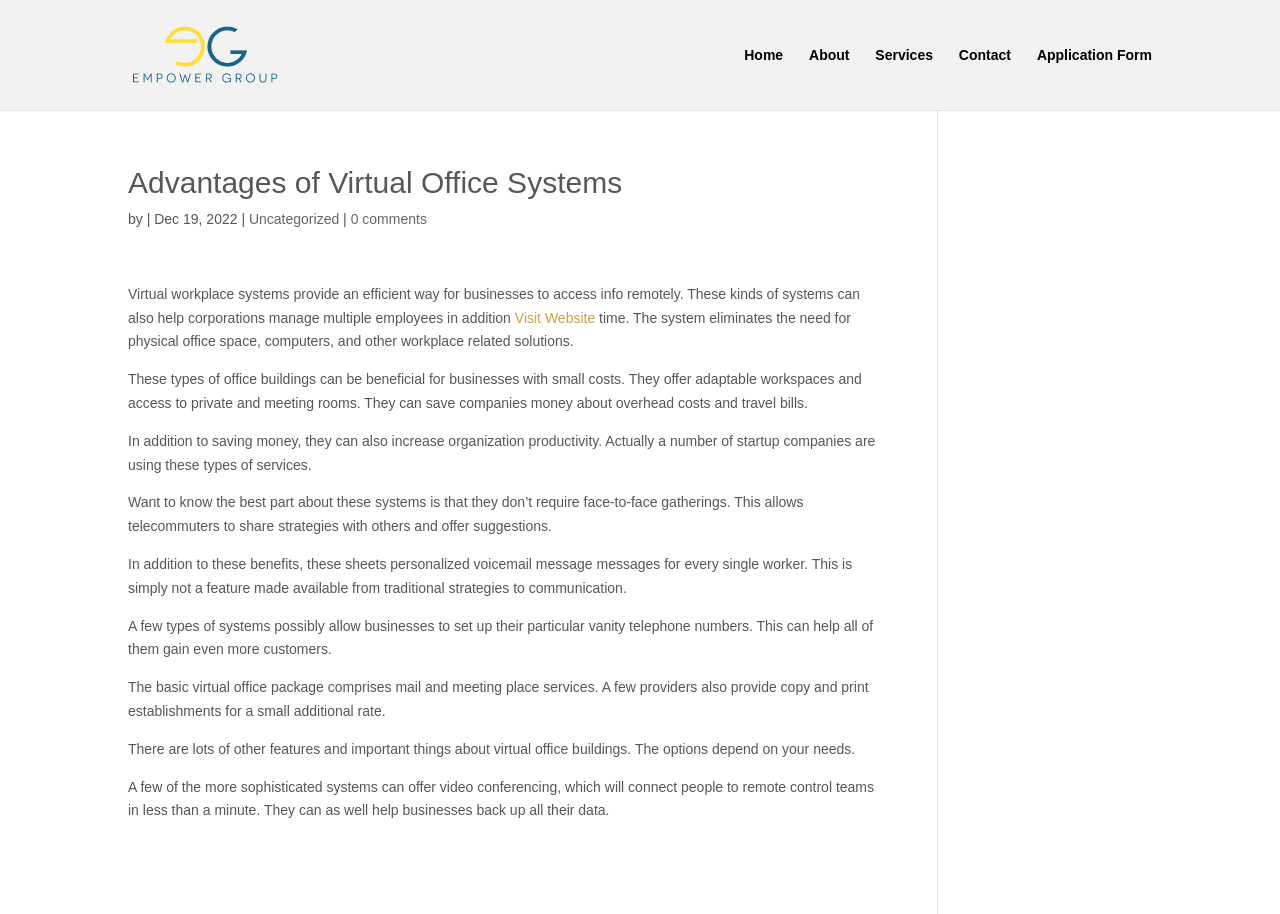Please specify the bounding box coordinates of the element that should be clicked to execute the given instruction: 'Fill out the 'Application Form''. Ensure the coordinates are four float numbers between 0 and 1, expressed as [left, top, right, bottom].

[0.81, 0.053, 0.9, 0.12]